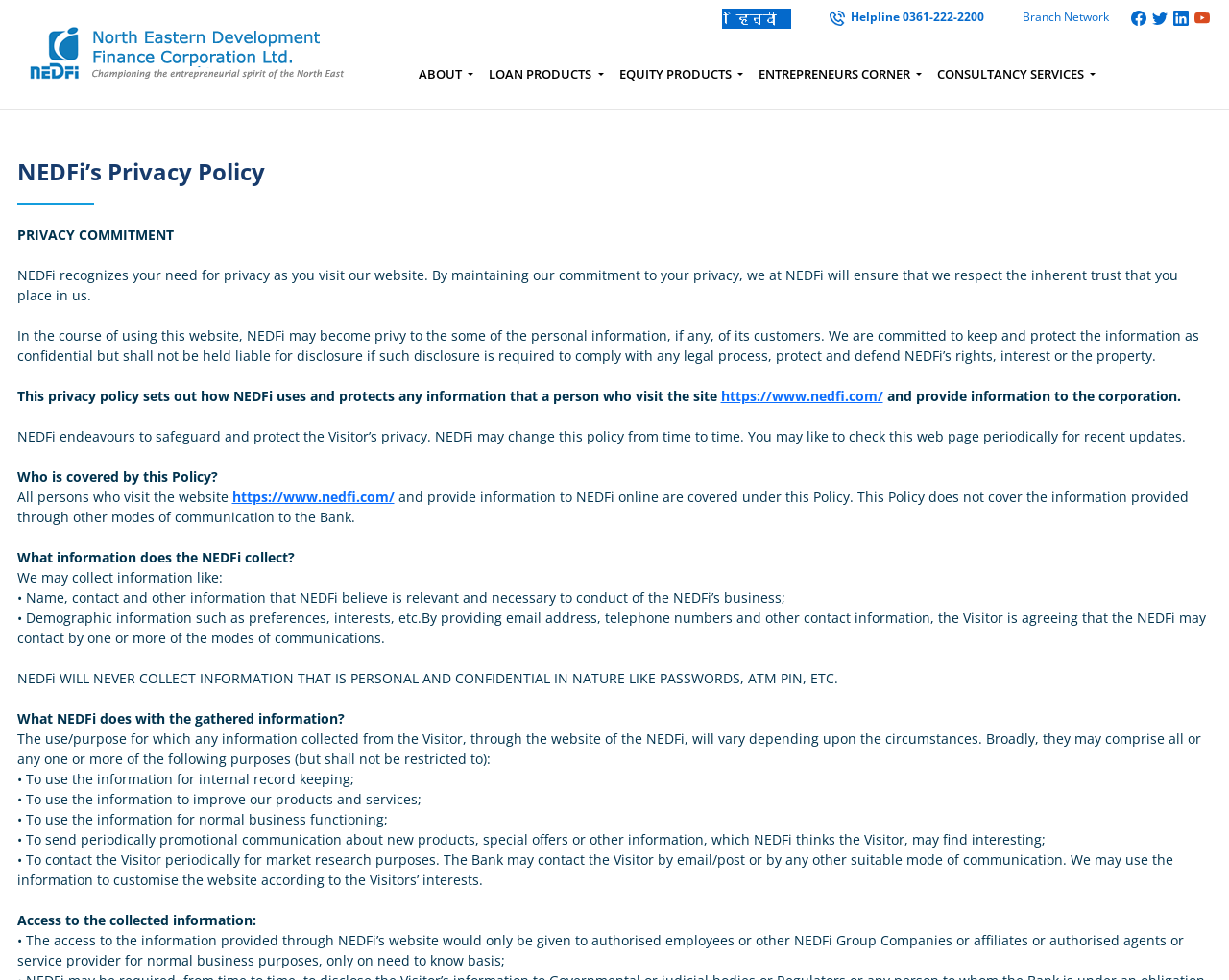Determine the bounding box coordinates of the clickable element to achieve the following action: 'Click the Hindi link'. Provide the coordinates as four float values between 0 and 1, formatted as [left, top, right, bottom].

[0.587, 0.009, 0.643, 0.044]